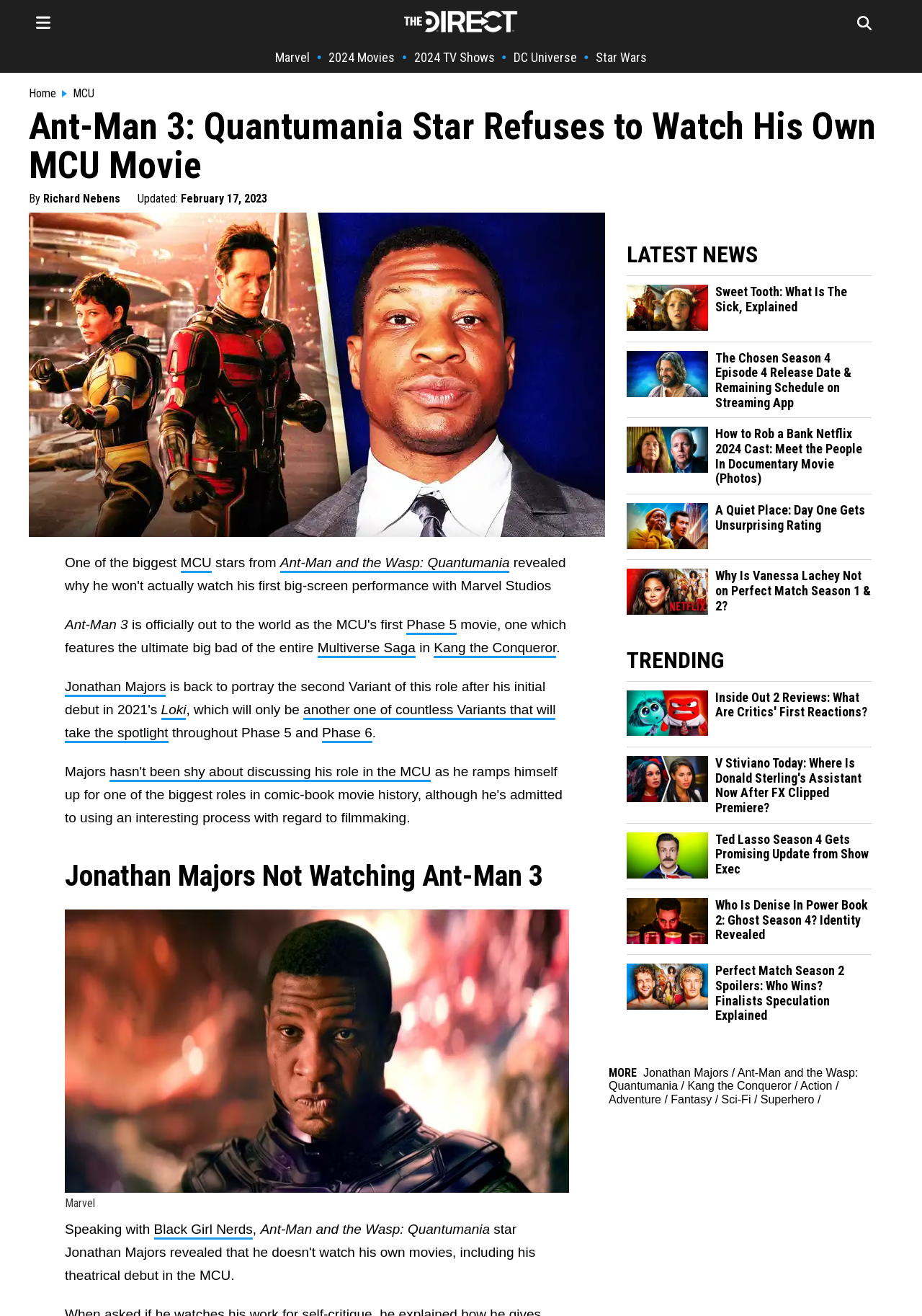What is the principal heading displayed on the webpage?

Ant-Man 3: Quantumania Star Refuses to Watch His Own MCU Movie